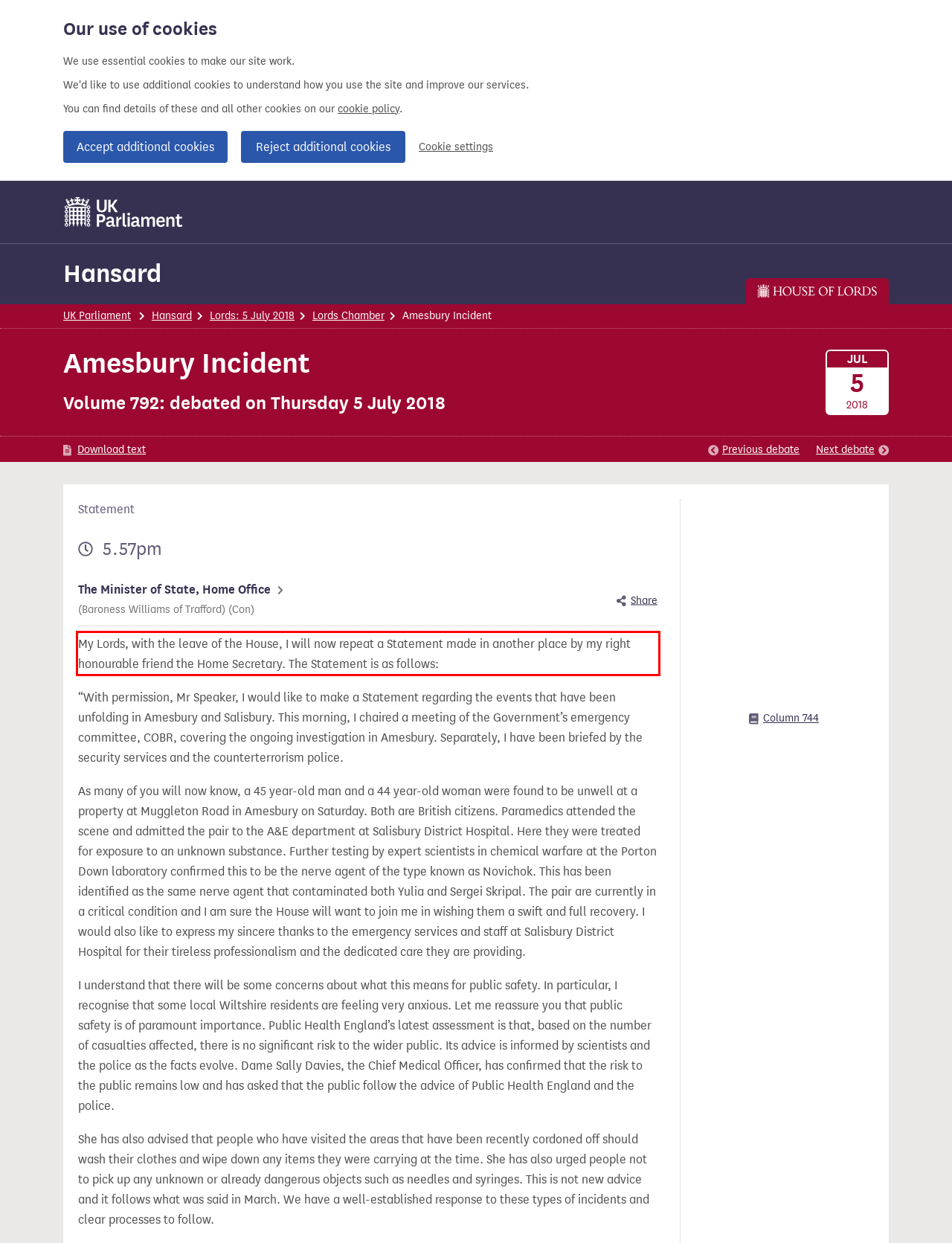You are given a webpage screenshot with a red bounding box around a UI element. Extract and generate the text inside this red bounding box.

My Lords, with the leave of the House, I will now repeat a Statement made in another place by my right honourable friend the Home Secretary. The Statement is as follows: